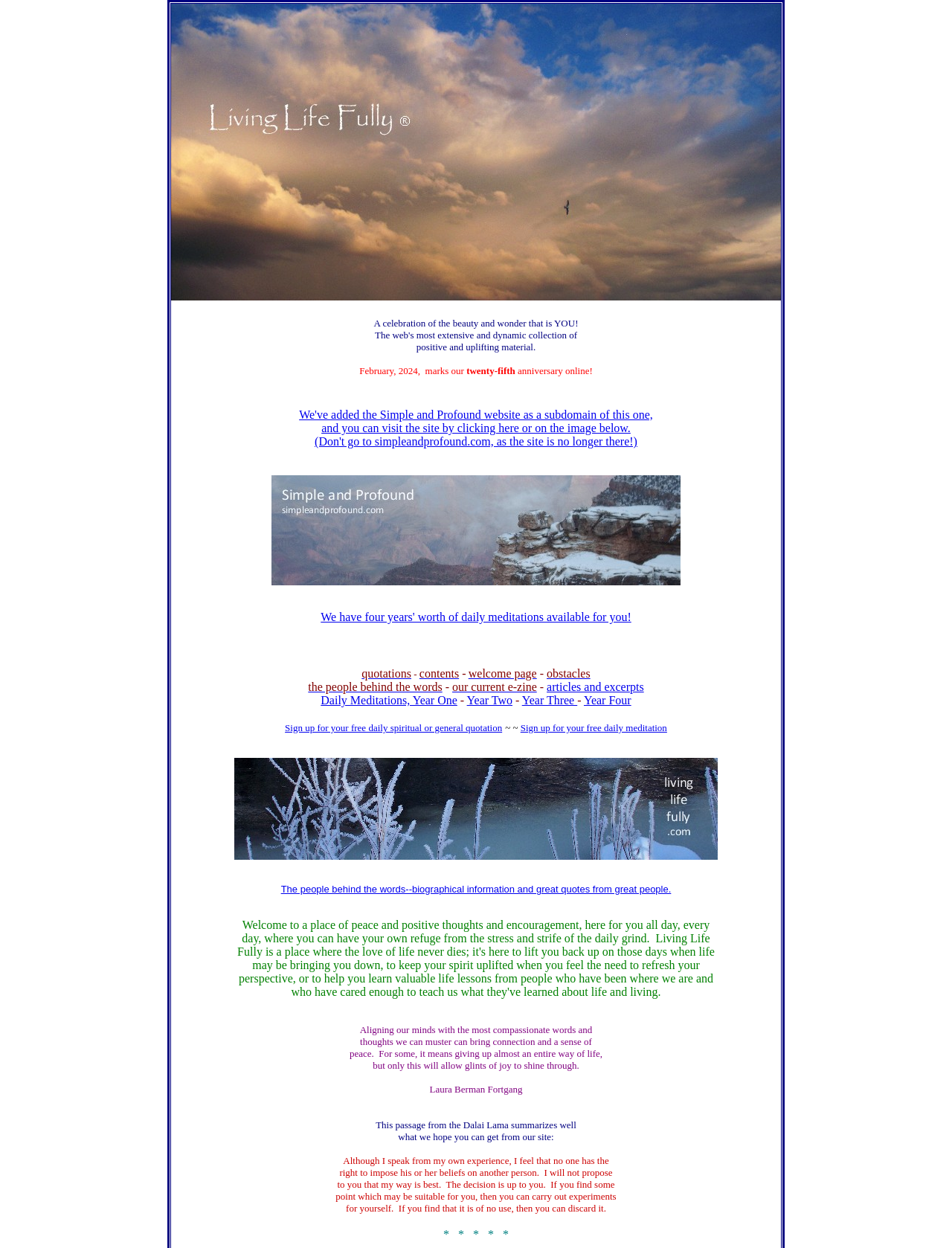What is the name of the subdomain added to this website?
Please provide a single word or phrase based on the screenshot.

Simple and Profound